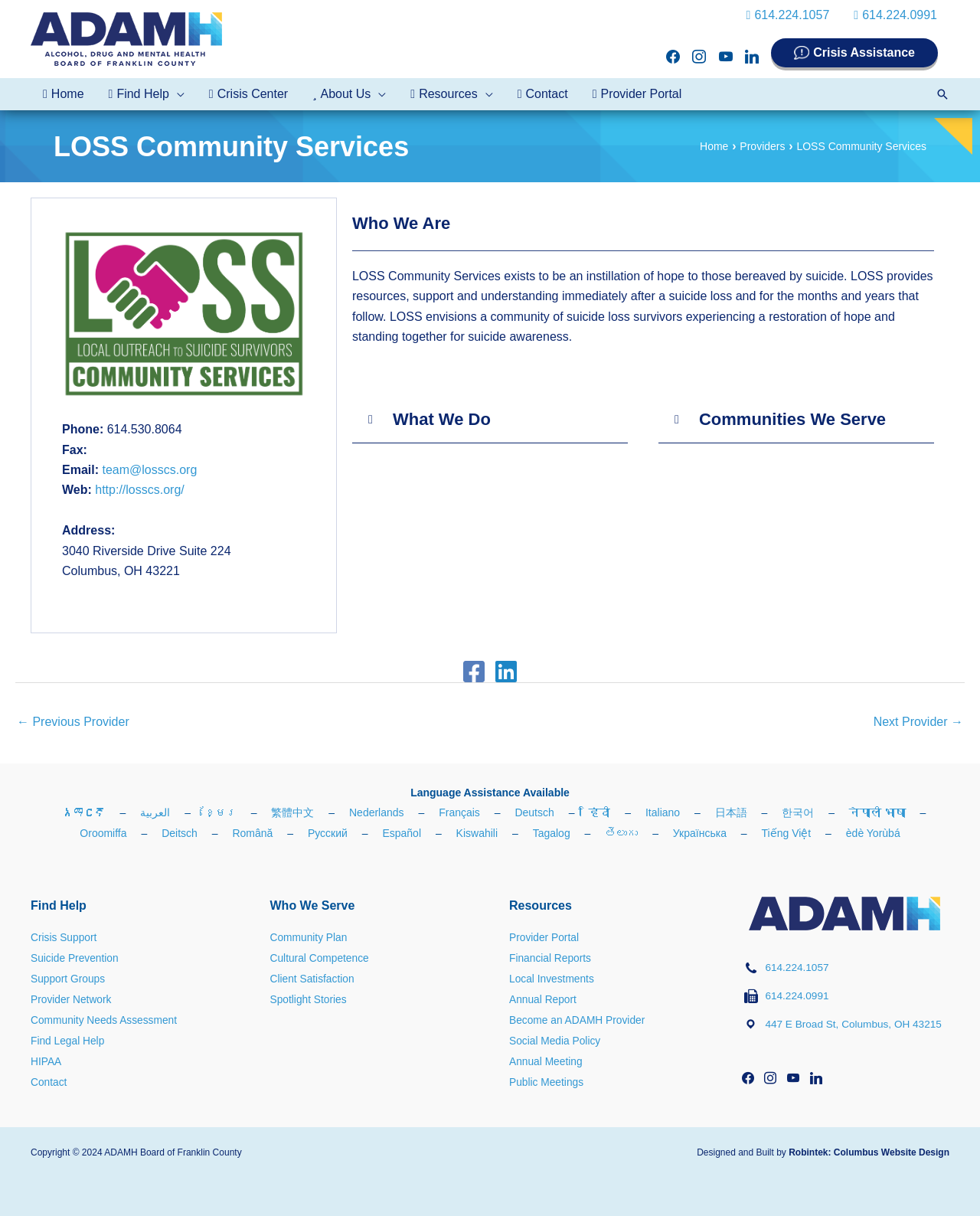What is the phone number of LOSS Community Services?
Provide a detailed answer to the question using information from the image.

I found the phone number by looking at the contact information section on the webpage, where it is listed as 'Phone: 614.530.8064'.